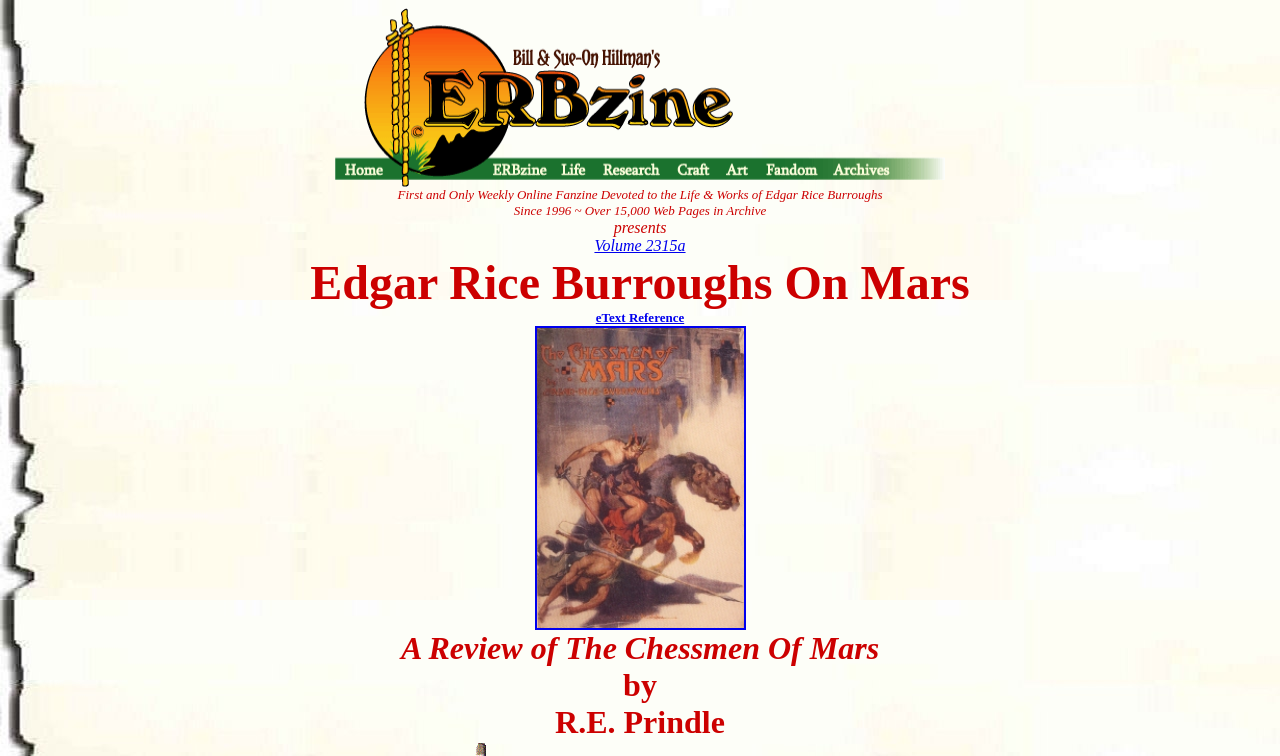Respond to the question below with a single word or phrase:
Who is the author of the book being reviewed?

Edgar Rice Burroughs